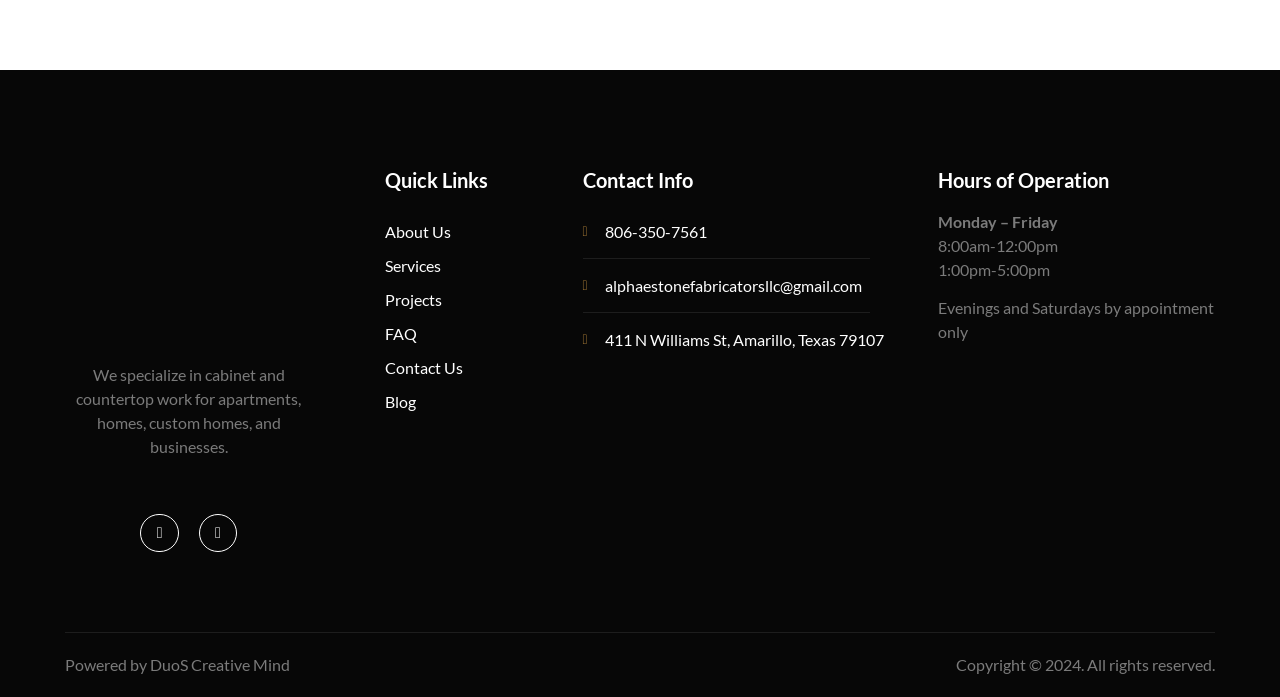Please identify the bounding box coordinates of the clickable area that will allow you to execute the instruction: "Check business hours".

[0.732, 0.304, 0.826, 0.331]